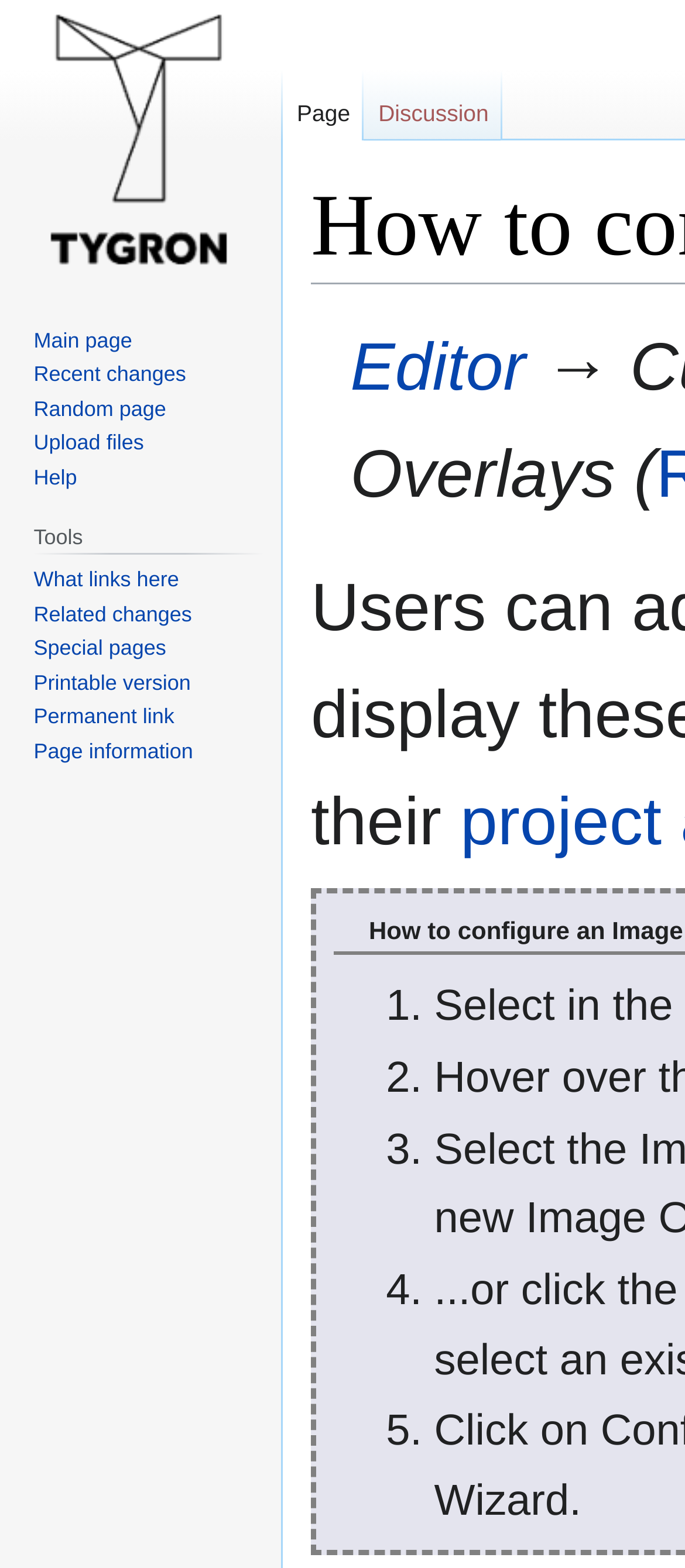Determine the bounding box coordinates of the clickable element to achieve the following action: 'Get help'. Provide the coordinates as four float values between 0 and 1, formatted as [left, top, right, bottom].

[0.049, 0.296, 0.112, 0.312]